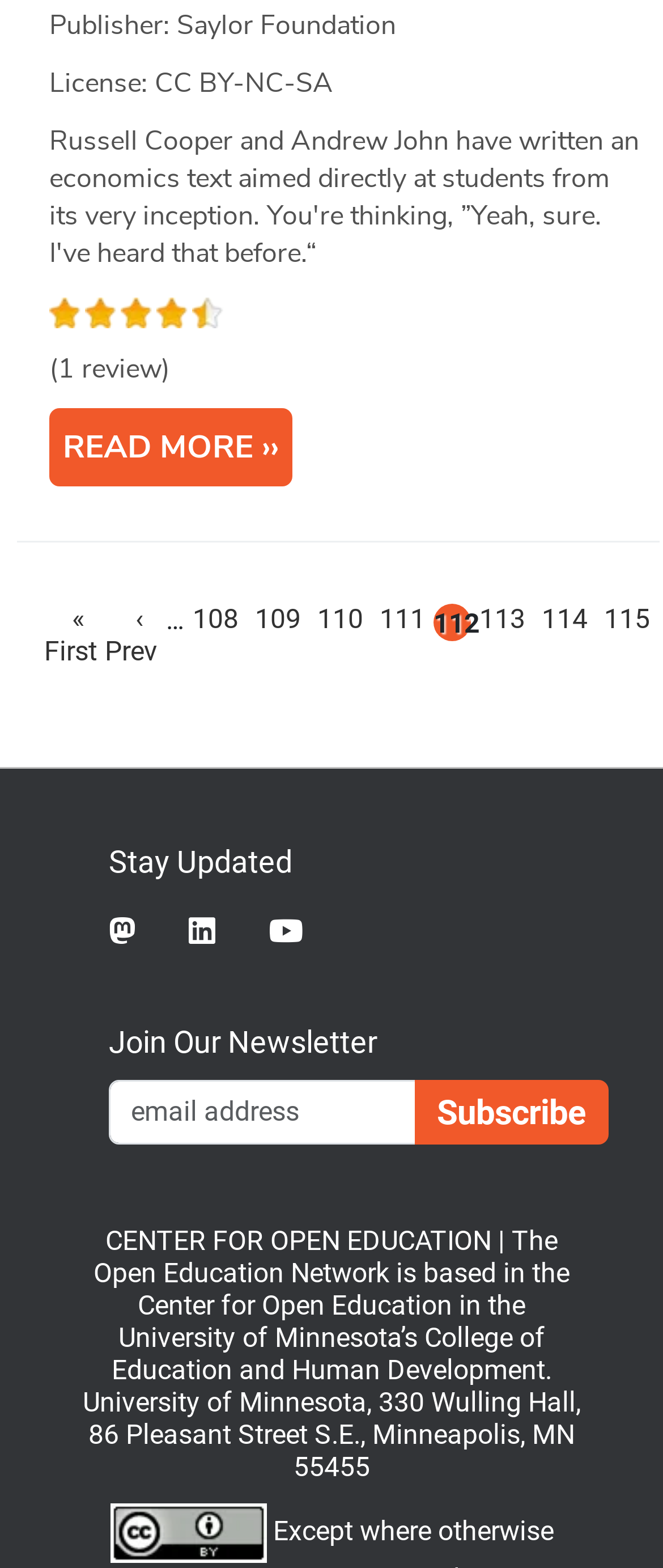From the element description: "« First", extract the bounding box coordinates of the UI element. The coordinates should be expressed as four float numbers between 0 and 1, in the order [left, top, right, bottom].

[0.067, 0.381, 0.158, 0.429]